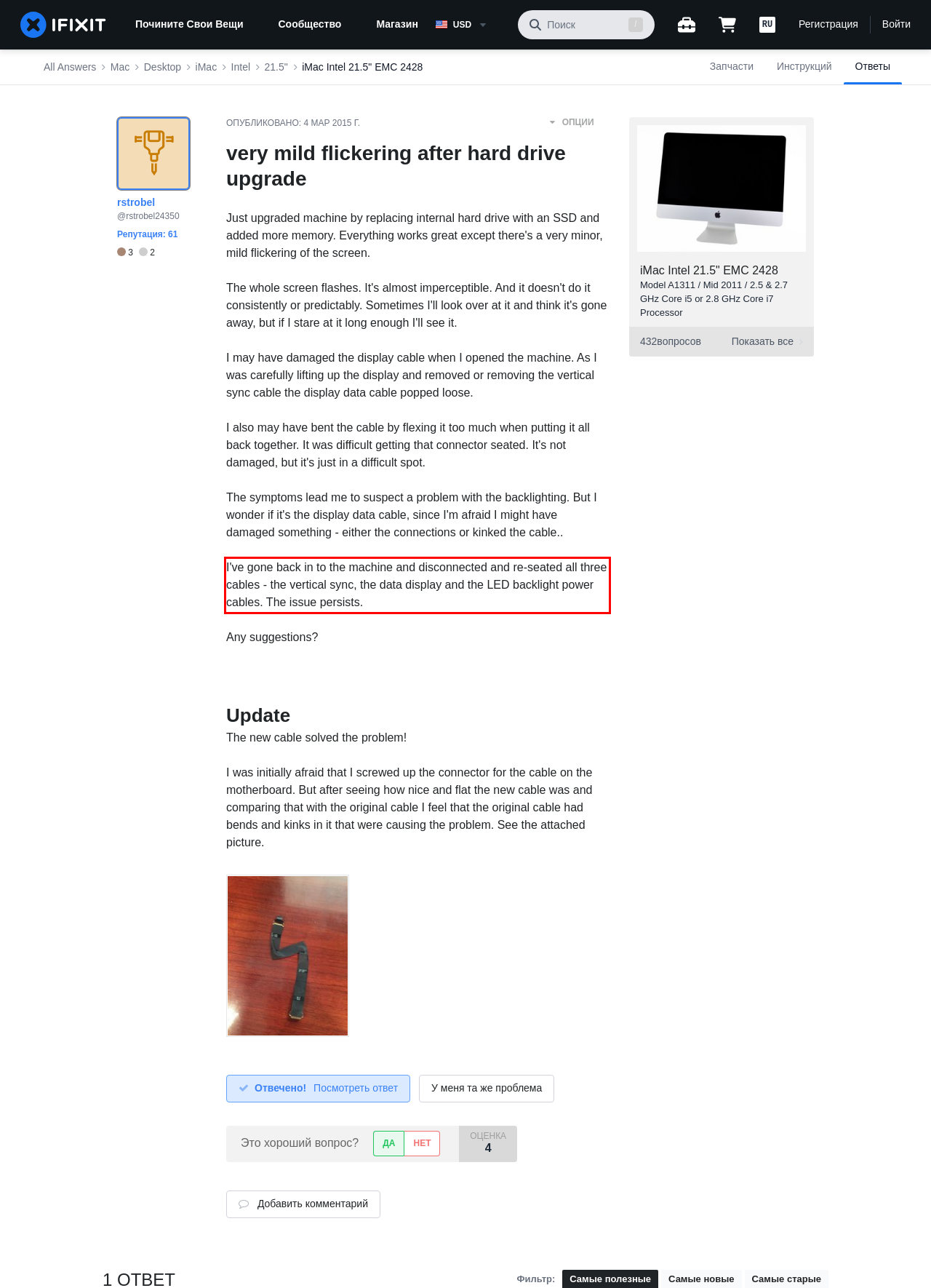Please perform OCR on the UI element surrounded by the red bounding box in the given webpage screenshot and extract its text content.

I've gone back in to the machine and disconnected and re-seated all three cables - the vertical sync, the data display and the LED backlight power cables. The issue persists.